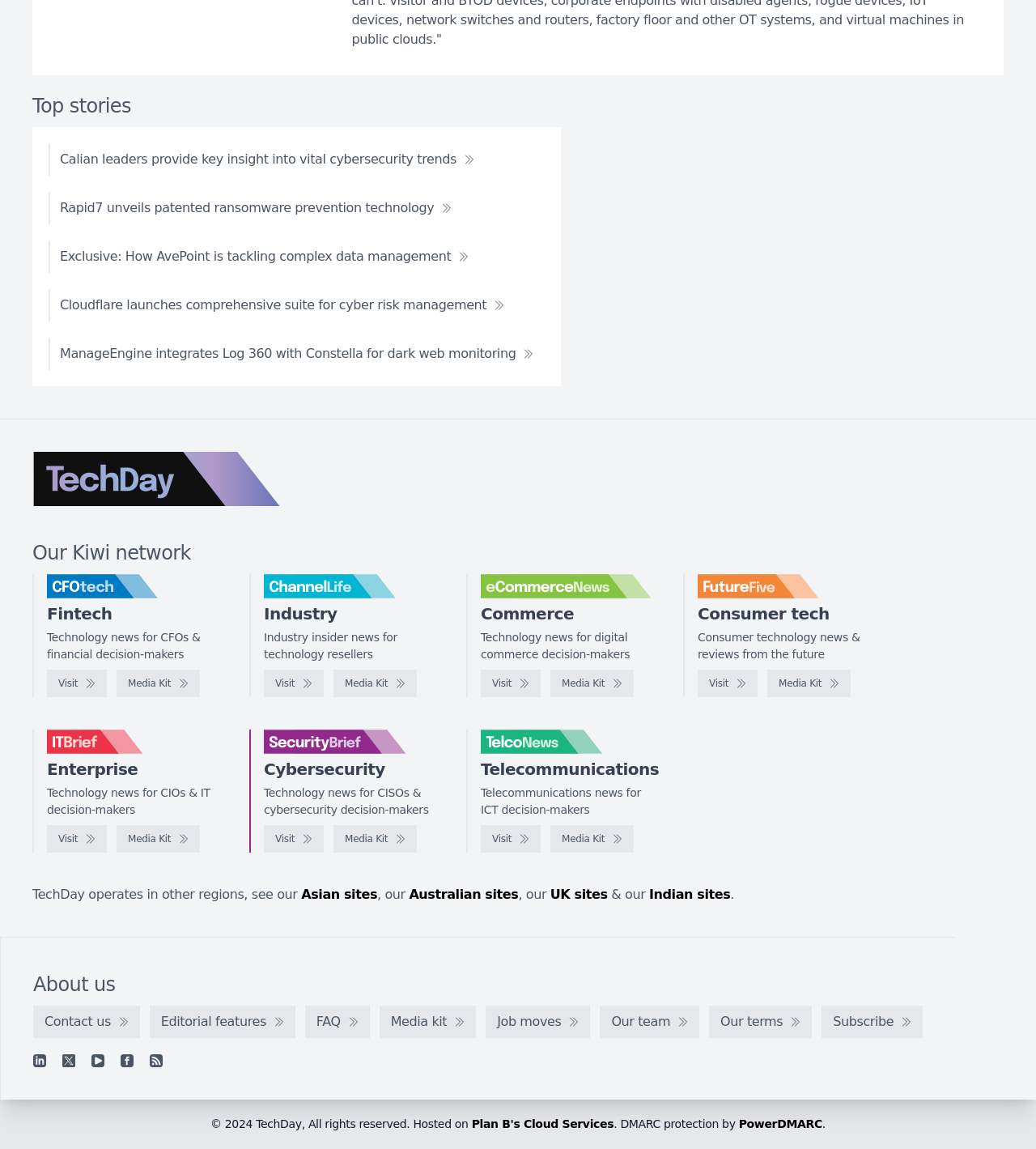Using the information in the image, give a detailed answer to the following question: How many logos are displayed on the webpage?

I scanned the webpage and found six logos: TechDay logo, CFOtech logo, ChannelLife logo, eCommerceNews logo, FutureFive logo, and IT Brief logo.